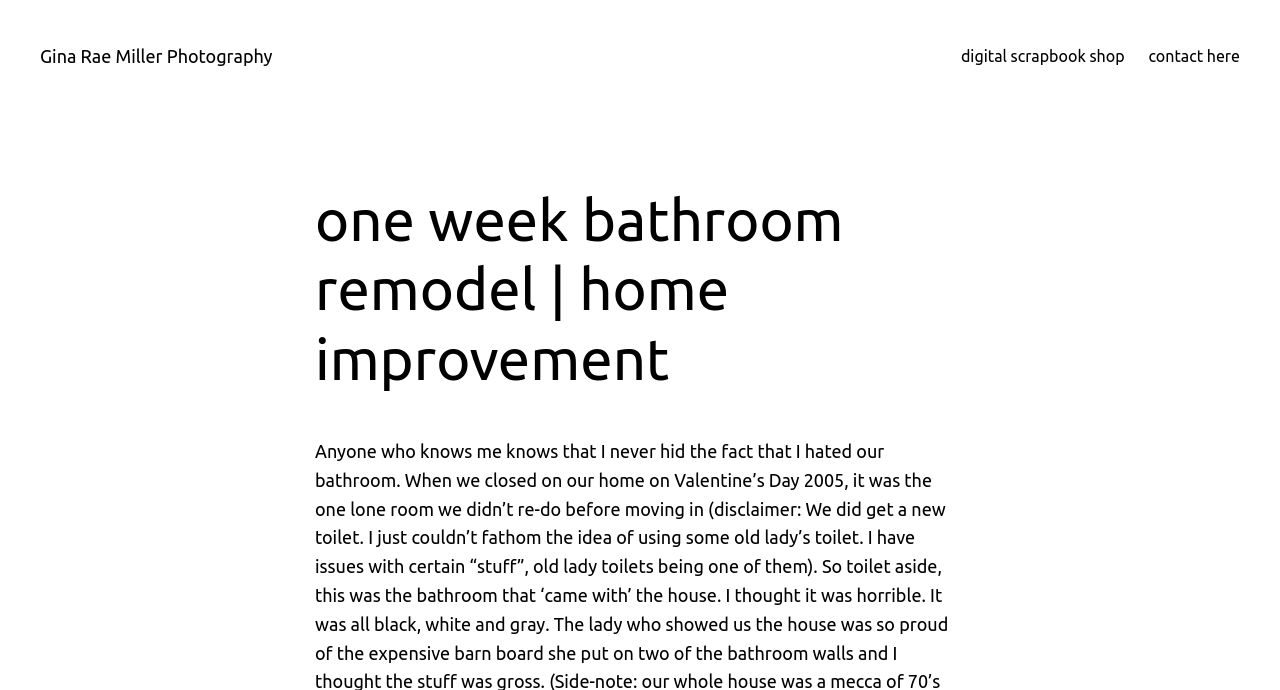Given the element description Gina Rae Miller Photography, predict the bounding box coordinates for the UI element in the webpage screenshot. The format should be (top-left x, top-left y, bottom-right x, bottom-right y), and the values should be between 0 and 1.

[0.031, 0.066, 0.213, 0.095]